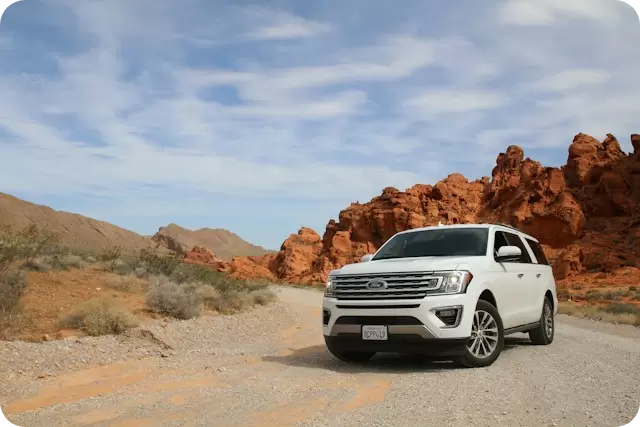What type of terrain is shown in the image?
Carefully examine the image and provide a detailed answer to the question.

The caption describes the image as showcasing 'the natural beauty of a desert landscape', which implies that the terrain depicted is a desert.